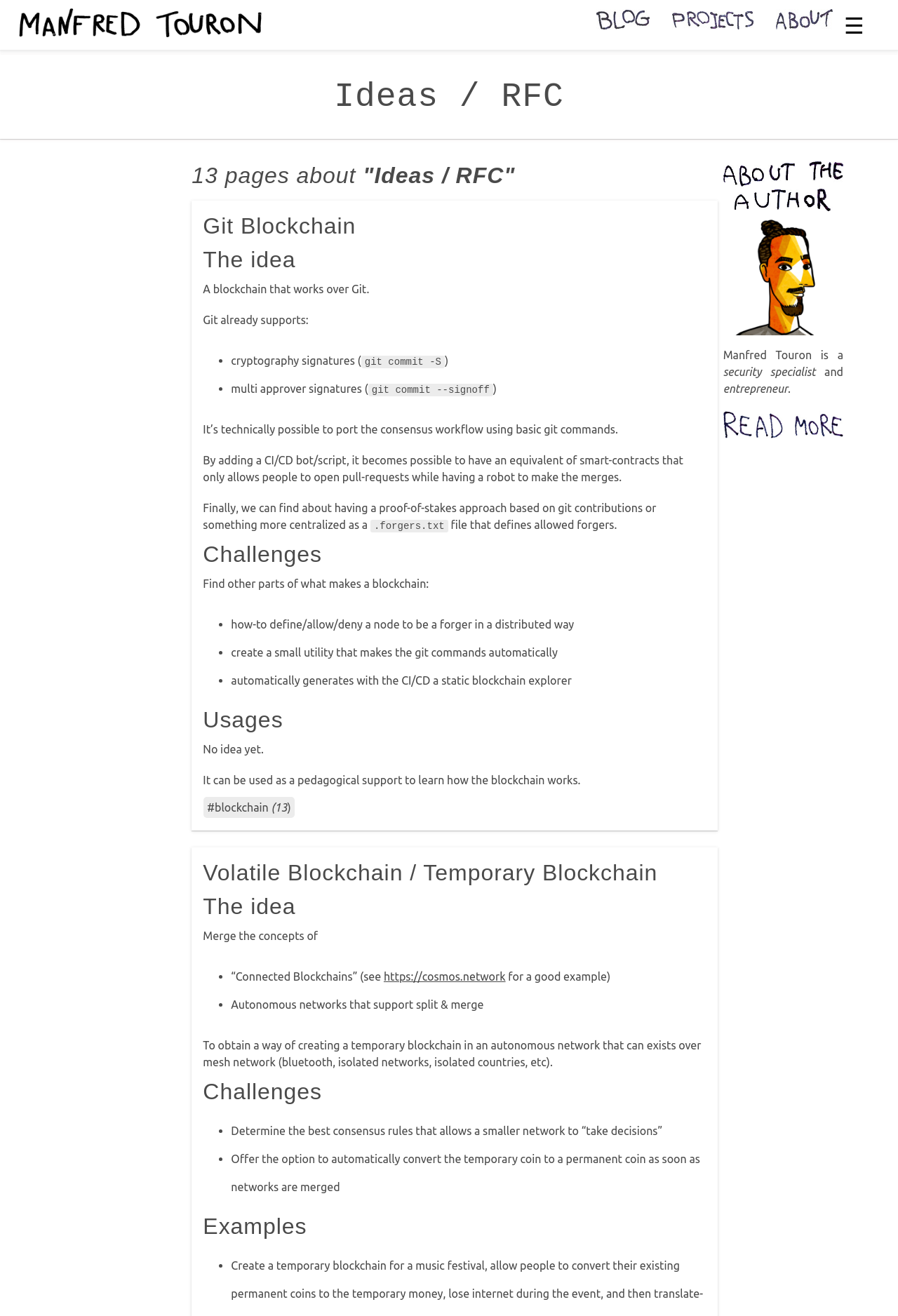Locate the bounding box of the user interface element based on this description: "Volatile Blockchain / Temporary Blockchain".

[0.226, 0.654, 0.732, 0.673]